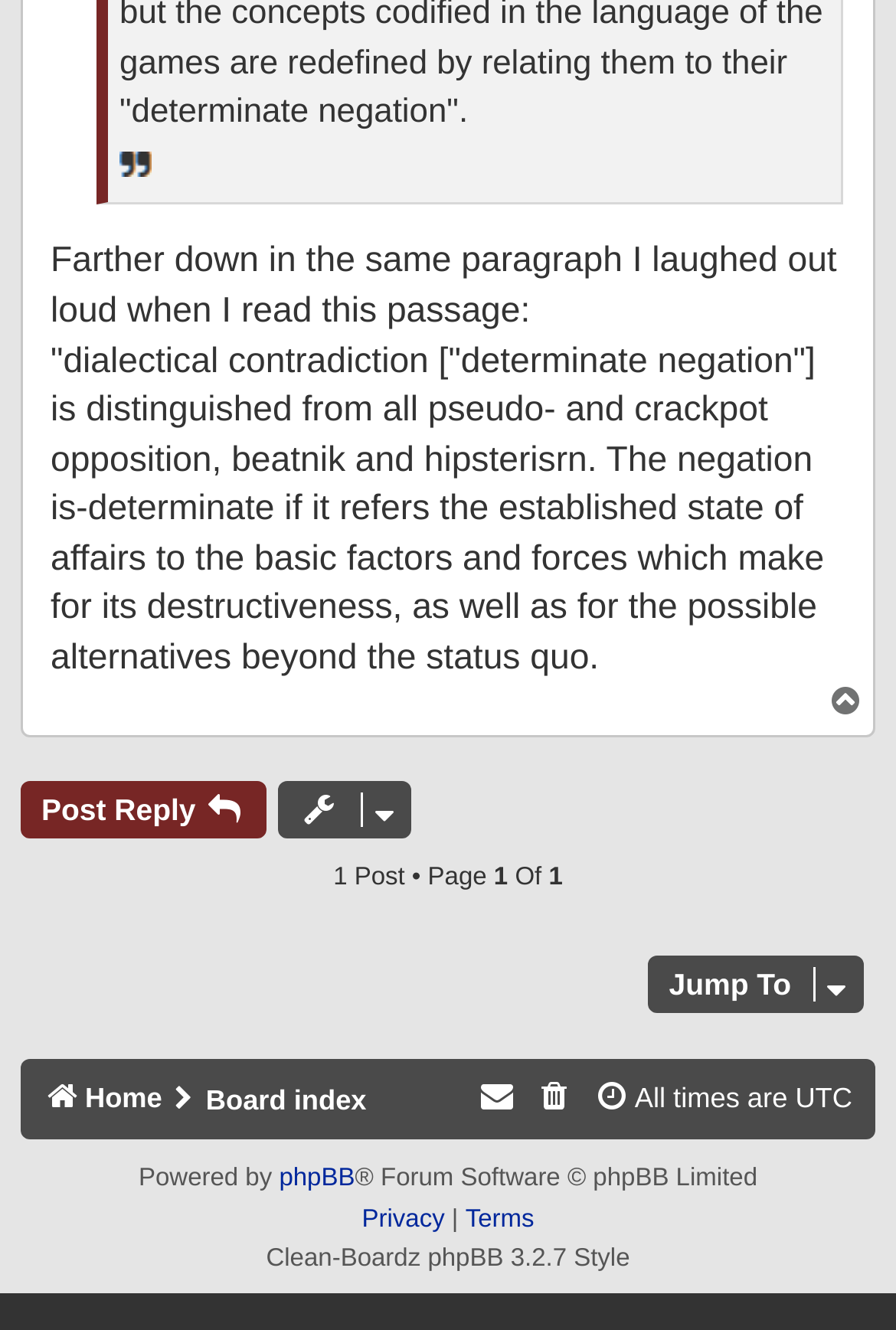Please determine the bounding box coordinates, formatted as (top-left x, top-left y, bottom-right x, bottom-right y), with all values as floating point numbers between 0 and 1. Identify the bounding box of the region described as: phpBB

[0.311, 0.872, 0.396, 0.903]